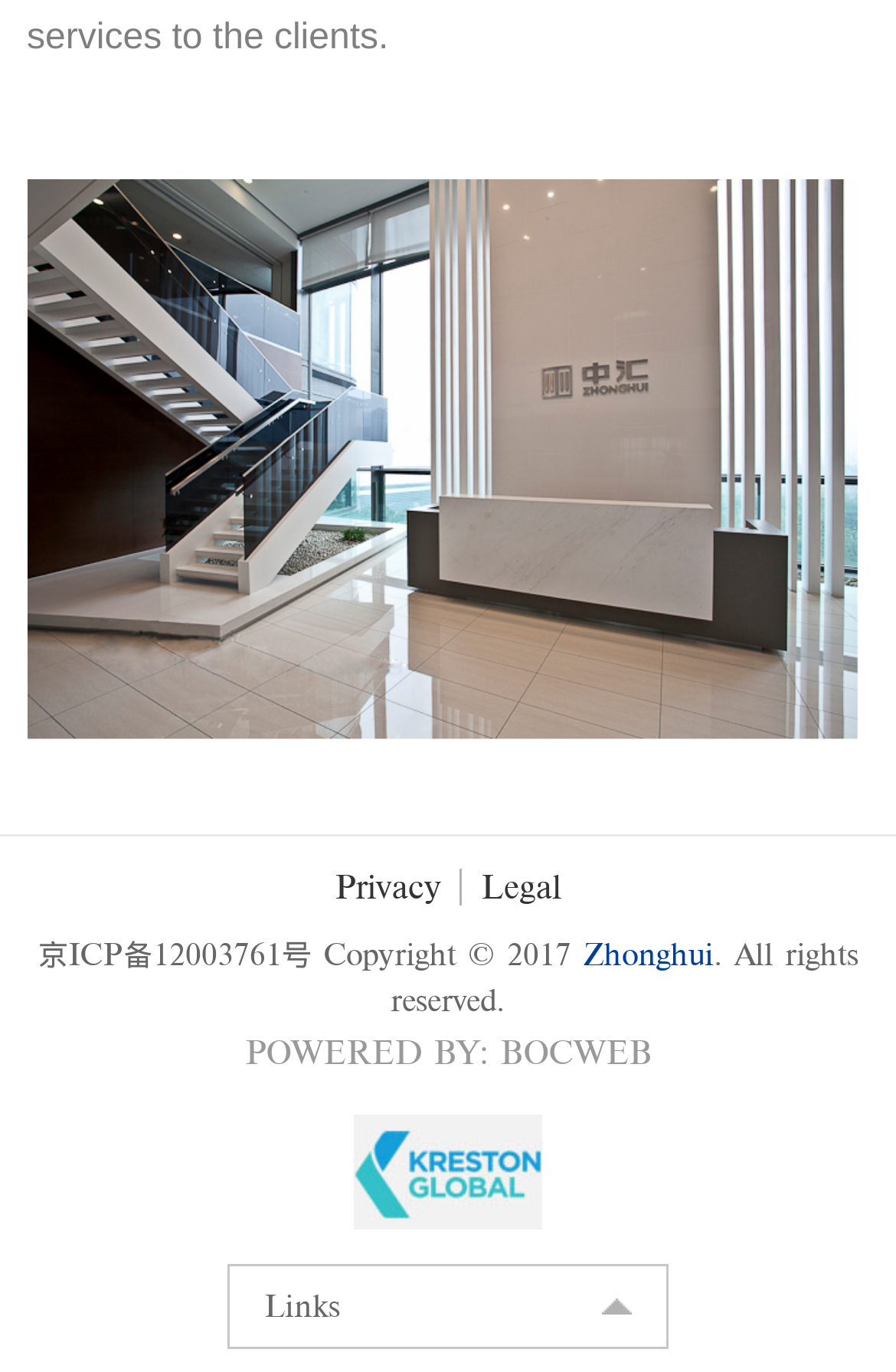How many links are there at the bottom of the webpage?
Based on the visual, give a brief answer using one word or a short phrase.

5